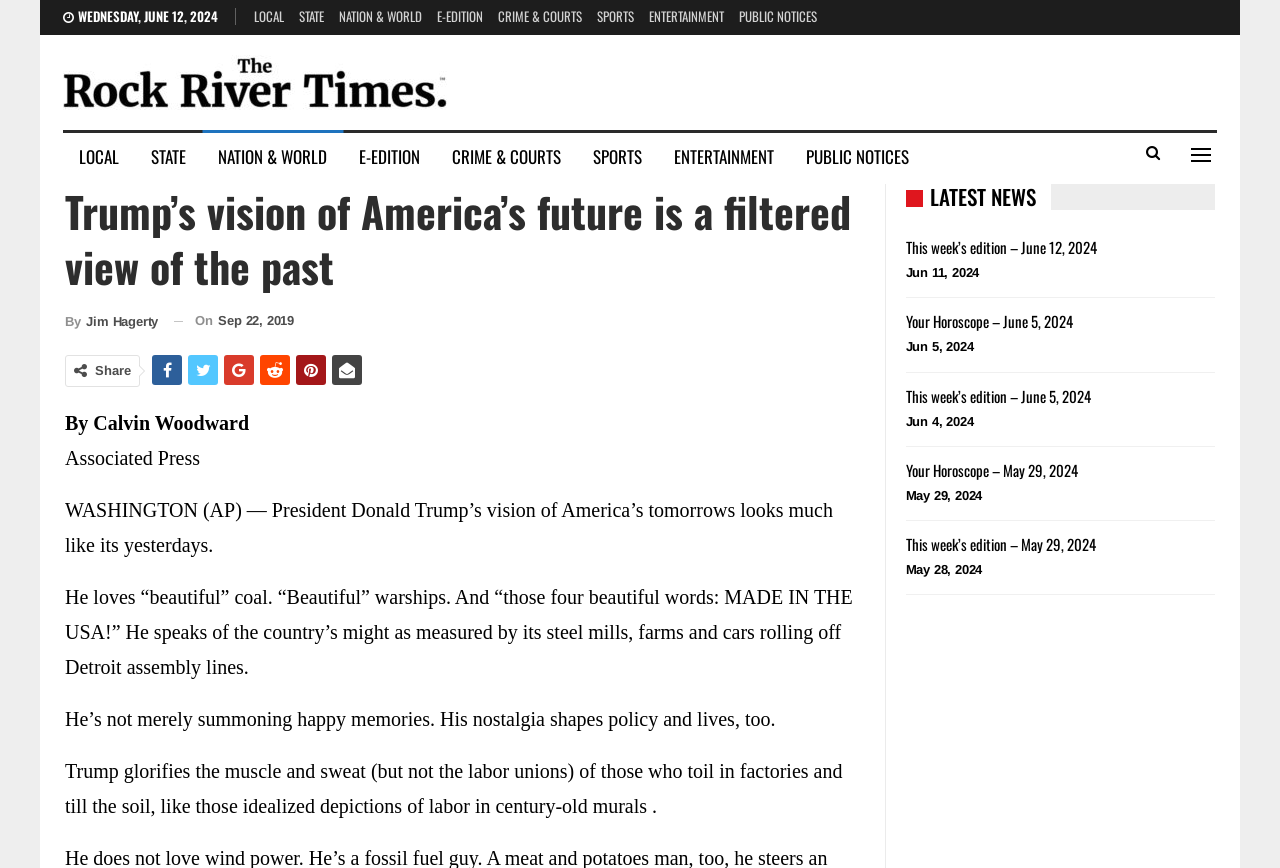Please identify the bounding box coordinates of the element's region that should be clicked to execute the following instruction: "Click on LOCAL". The bounding box coordinates must be four float numbers between 0 and 1, i.e., [left, top, right, bottom].

[0.198, 0.007, 0.222, 0.03]